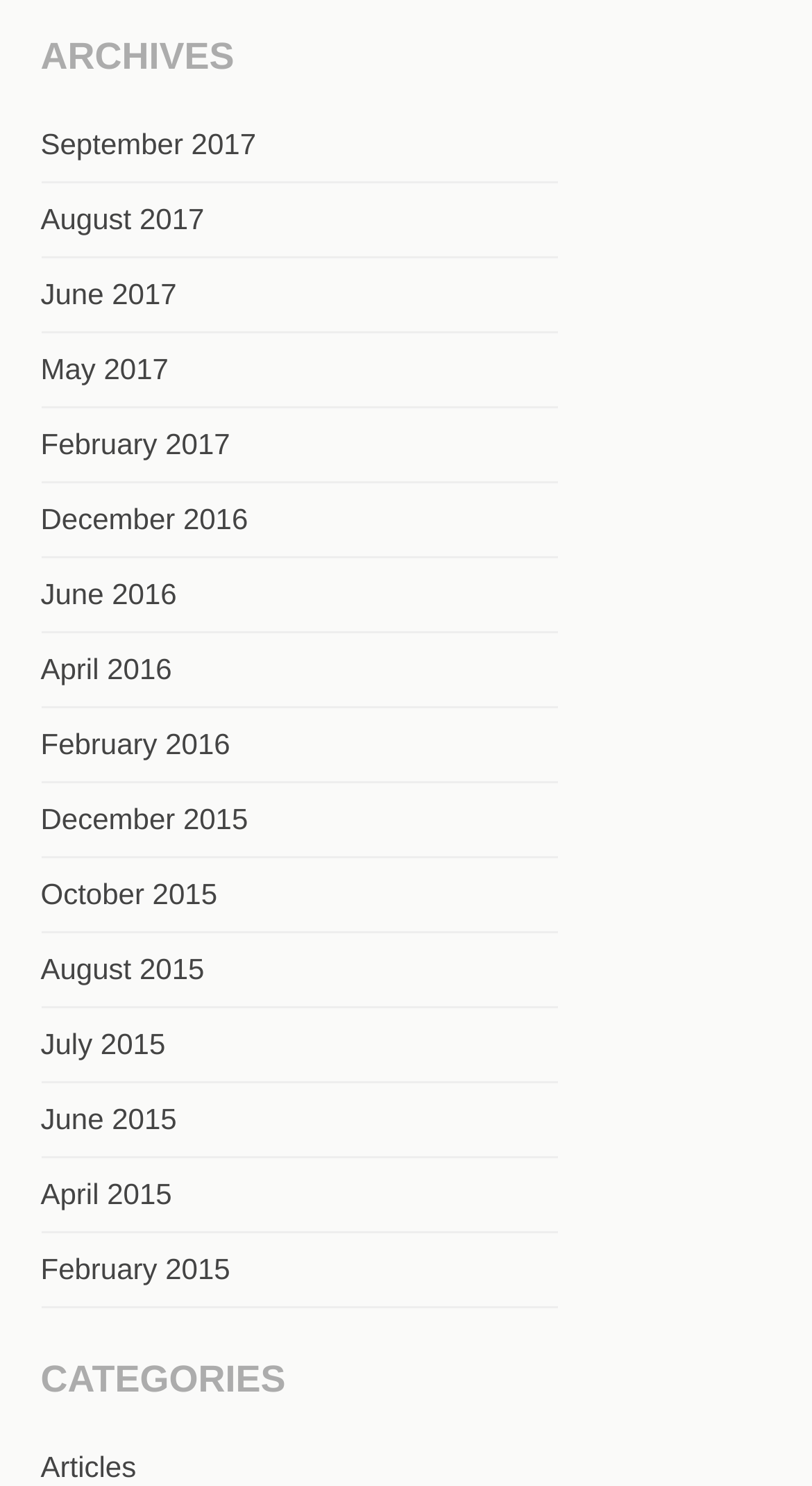How are the archives organized?
Answer the question with as much detail as possible.

By examining the list of links, I noticed that the archives are organized by month and year, with each link representing a specific month and year, such as 'September 2017' or 'June 2015'.